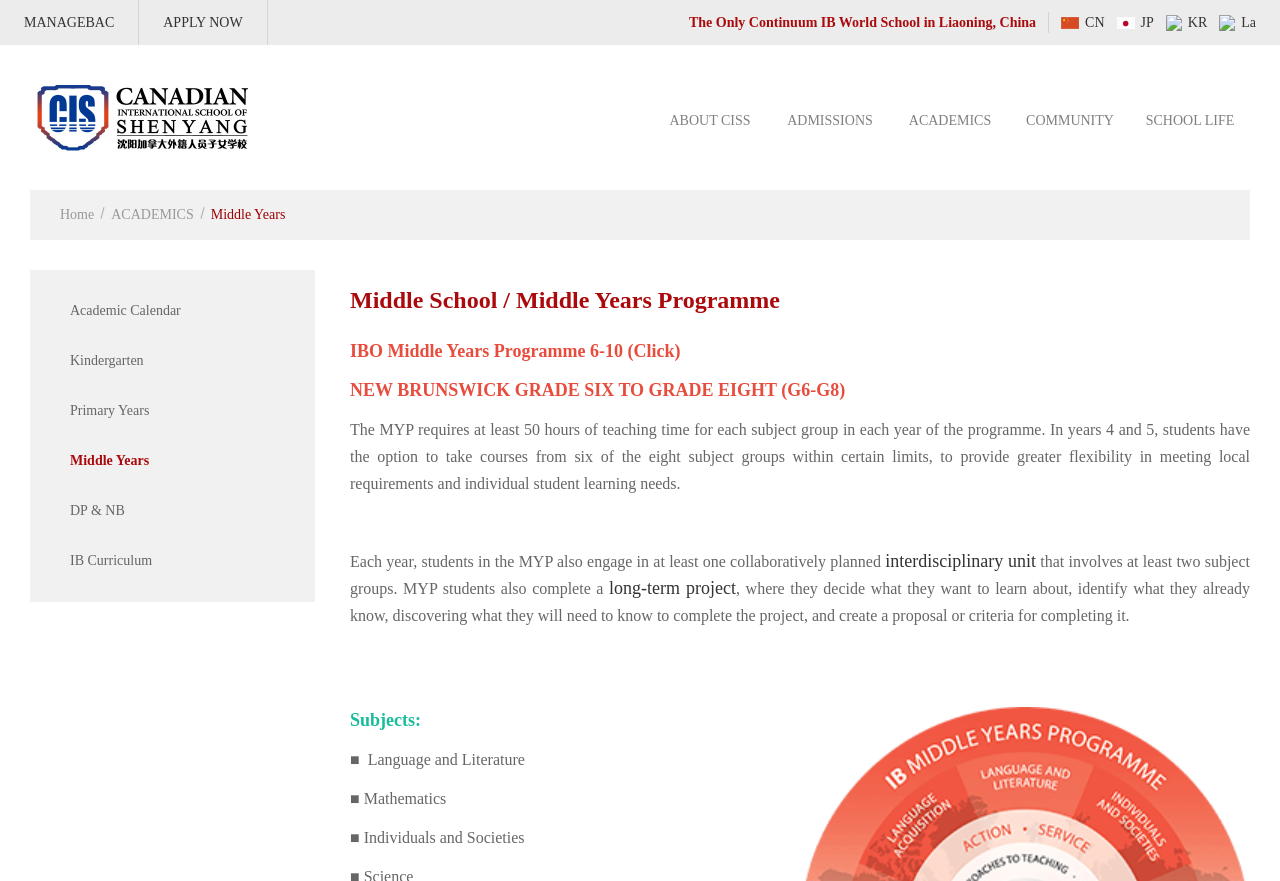Find the bounding box coordinates of the element to click in order to complete the given instruction: "Click the long-term project link."

[0.476, 0.656, 0.575, 0.679]